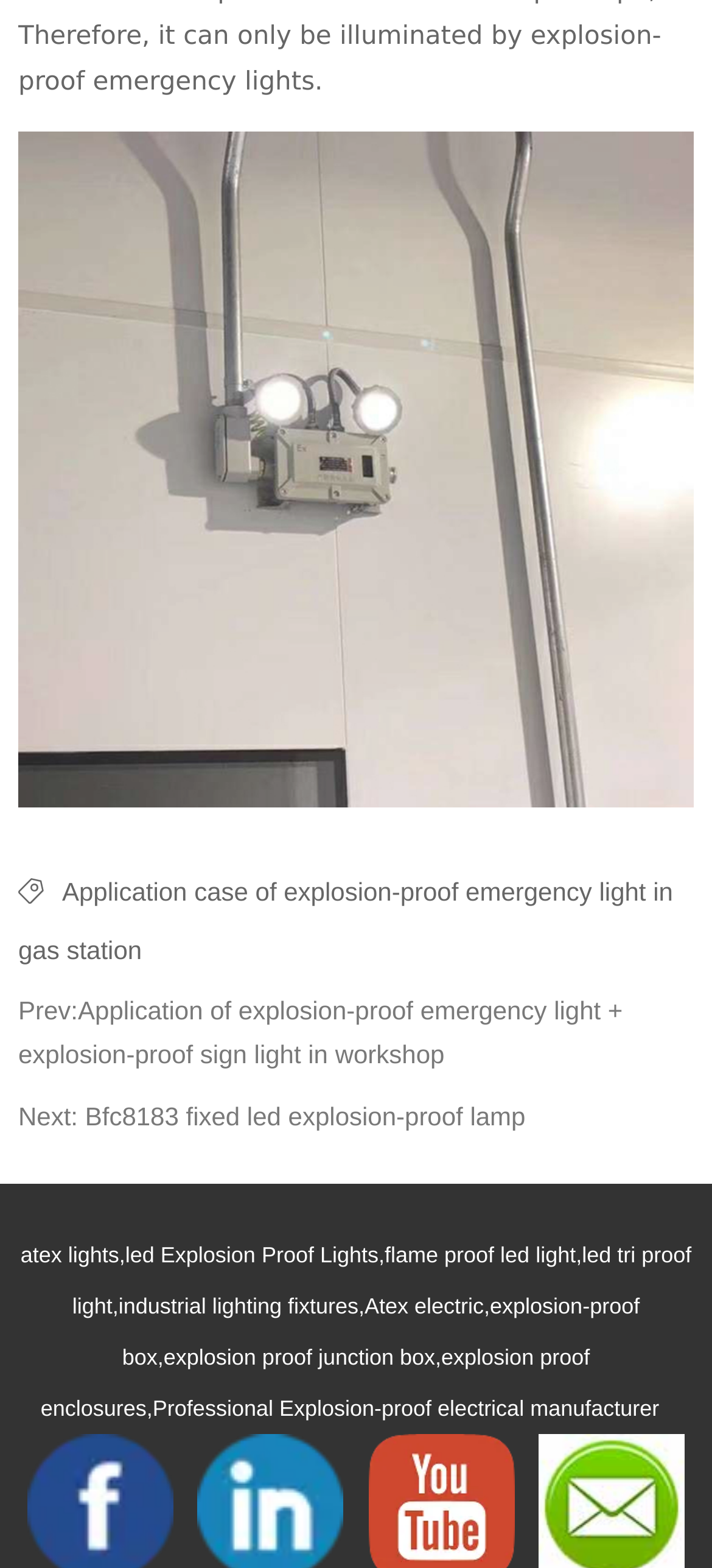What type of lighting is mentioned on this webpage?
Refer to the image and offer an in-depth and detailed answer to the question.

The webpage mentions 'LED Explosion Proof Lights' as one of the types of lighting, which is a specific type of explosion-proof lighting that uses LED technology.